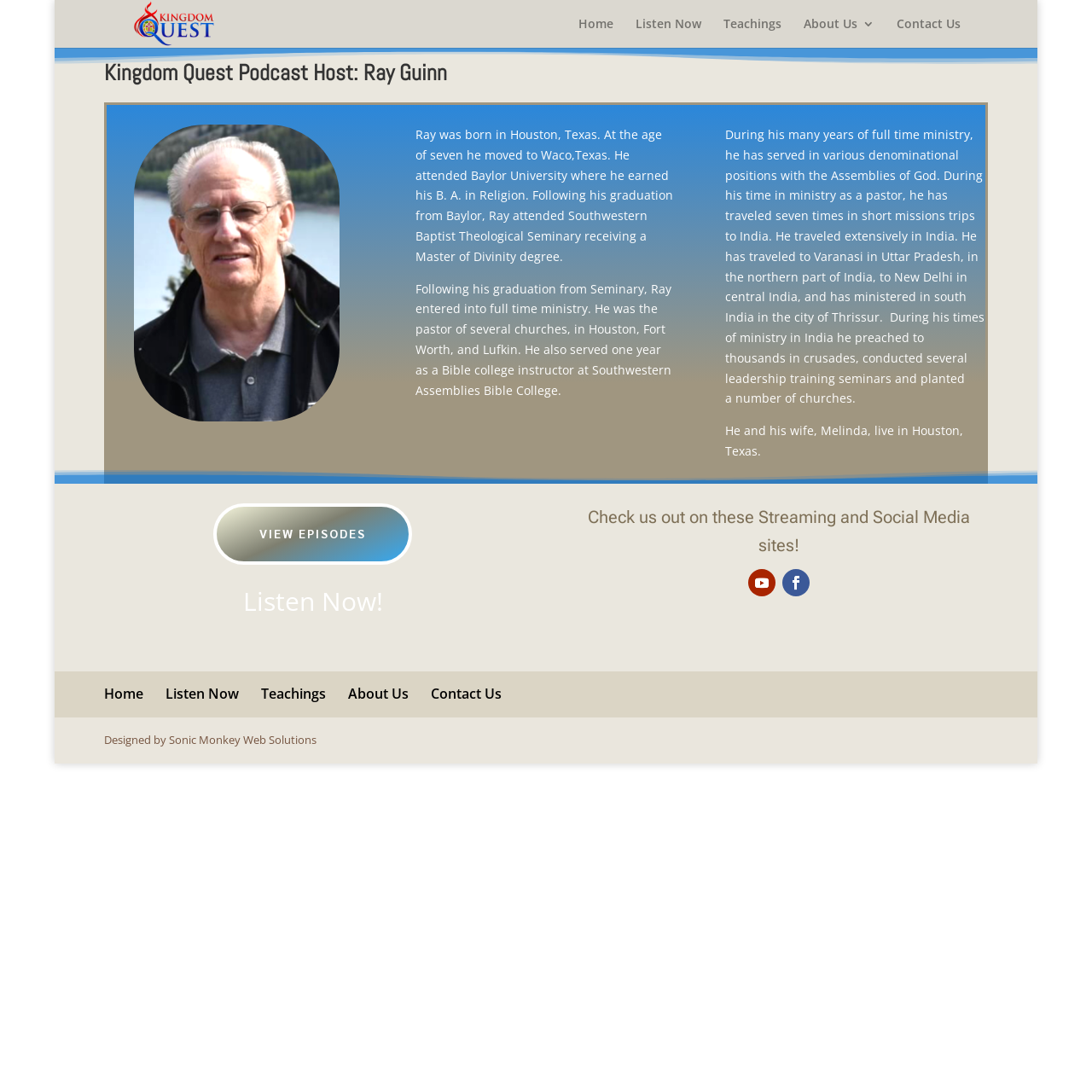Identify the bounding box coordinates of the element that should be clicked to fulfill this task: "Check out the social media sites". The coordinates should be provided as four float numbers between 0 and 1, i.e., [left, top, right, bottom].

[0.539, 0.464, 0.889, 0.508]